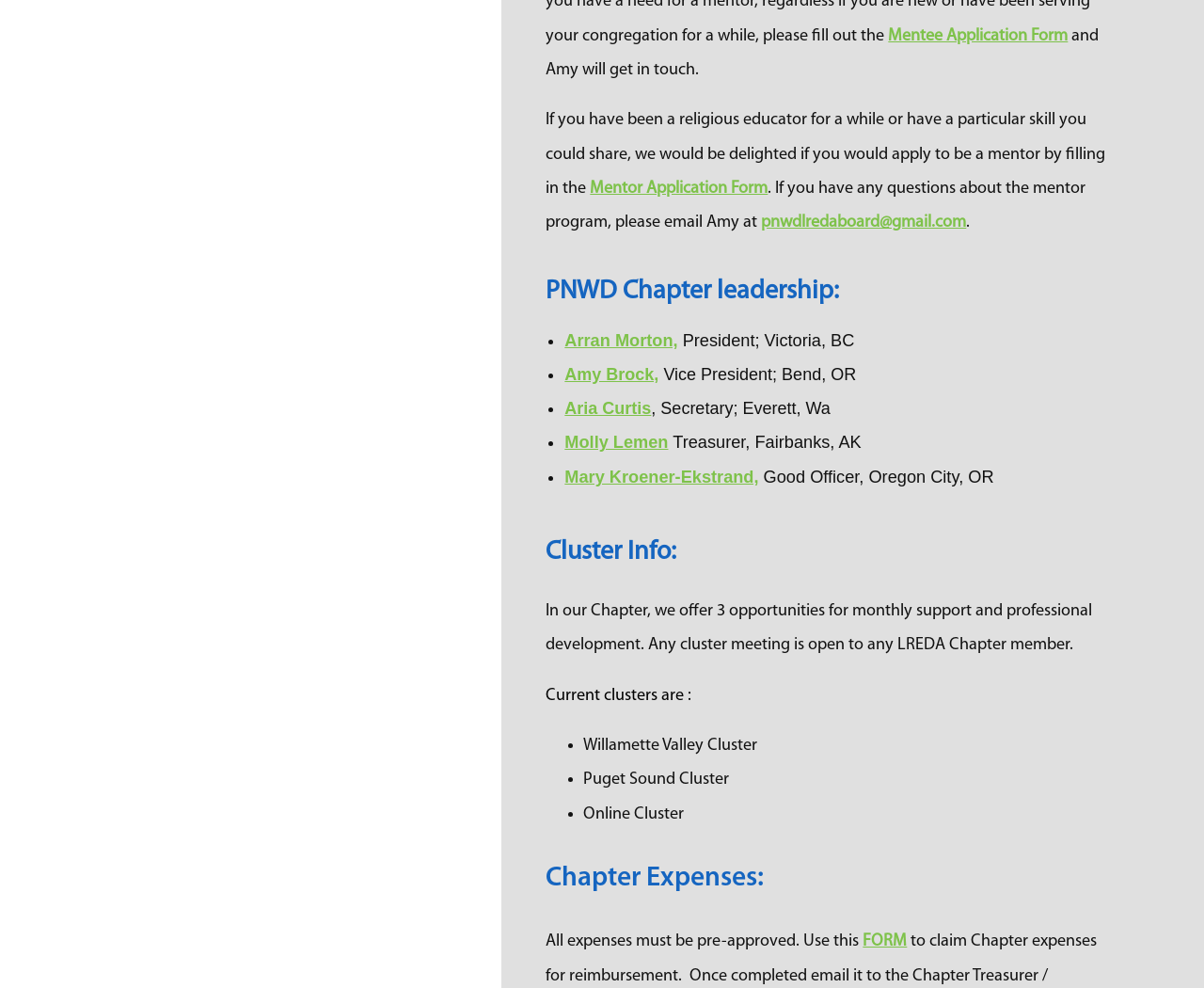Give a one-word or phrase response to the following question: Who is the President of the PNWD Chapter?

Arran Morton